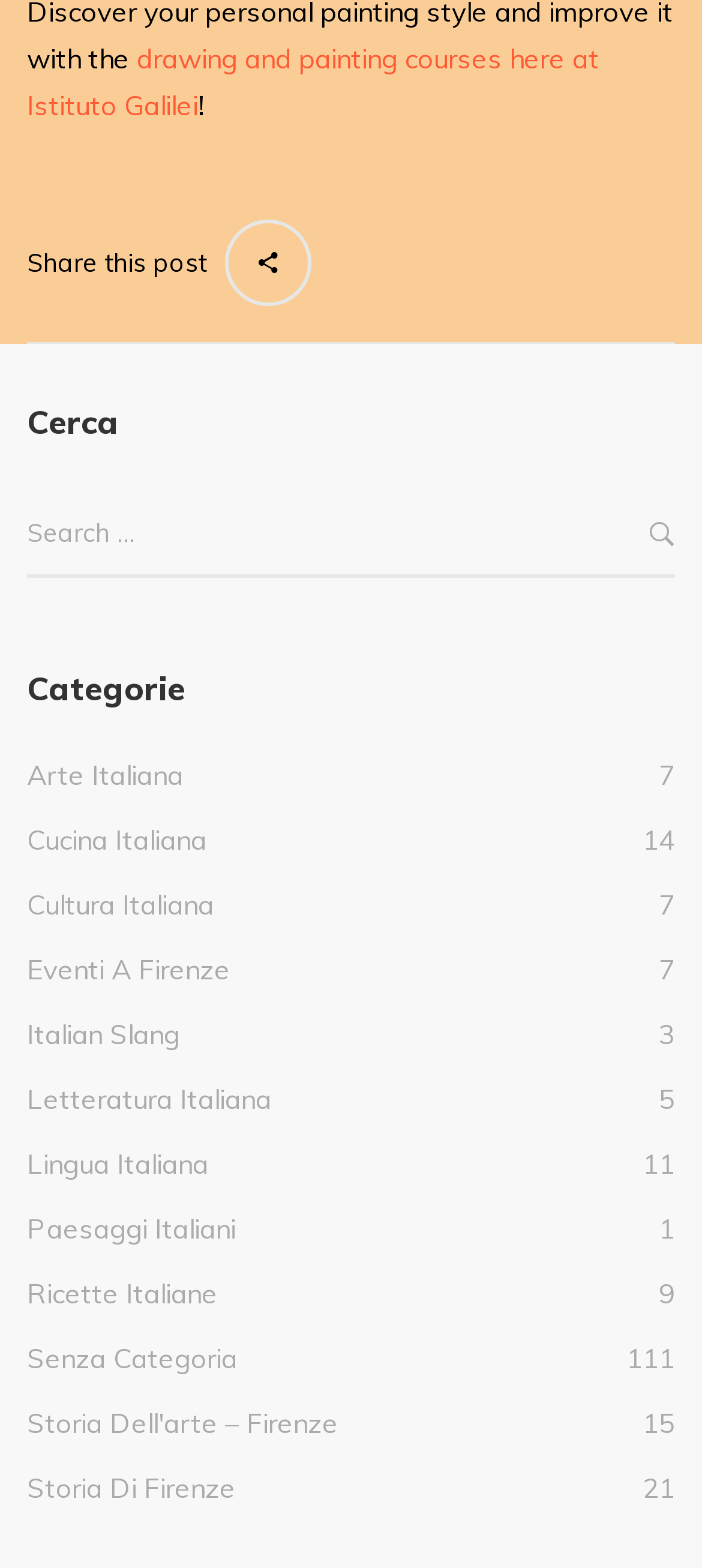Reply to the question with a brief word or phrase: What is the purpose of the search bar?

To search the website